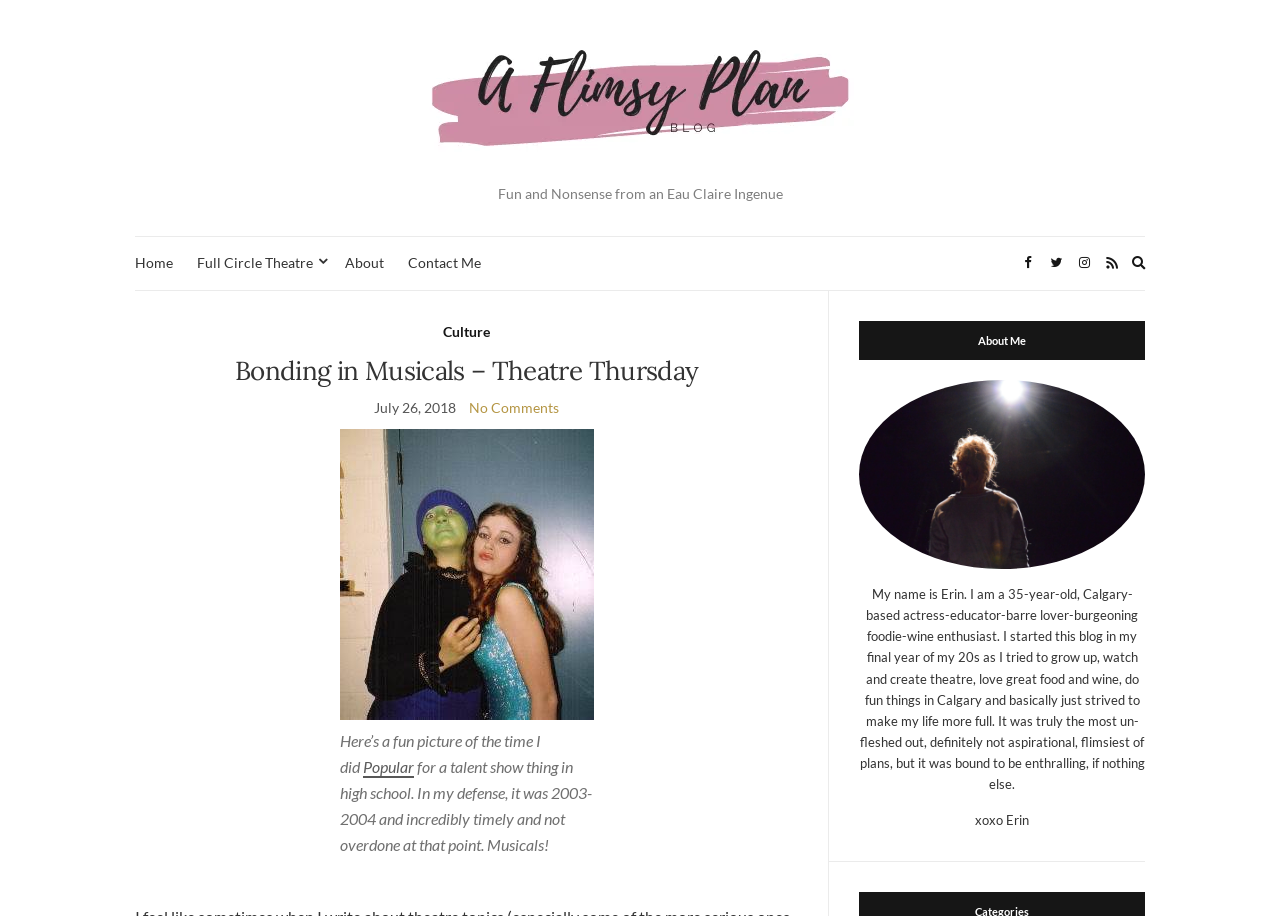Identify the bounding box coordinates for the UI element described as: "Contact Me".

[0.319, 0.275, 0.376, 0.3]